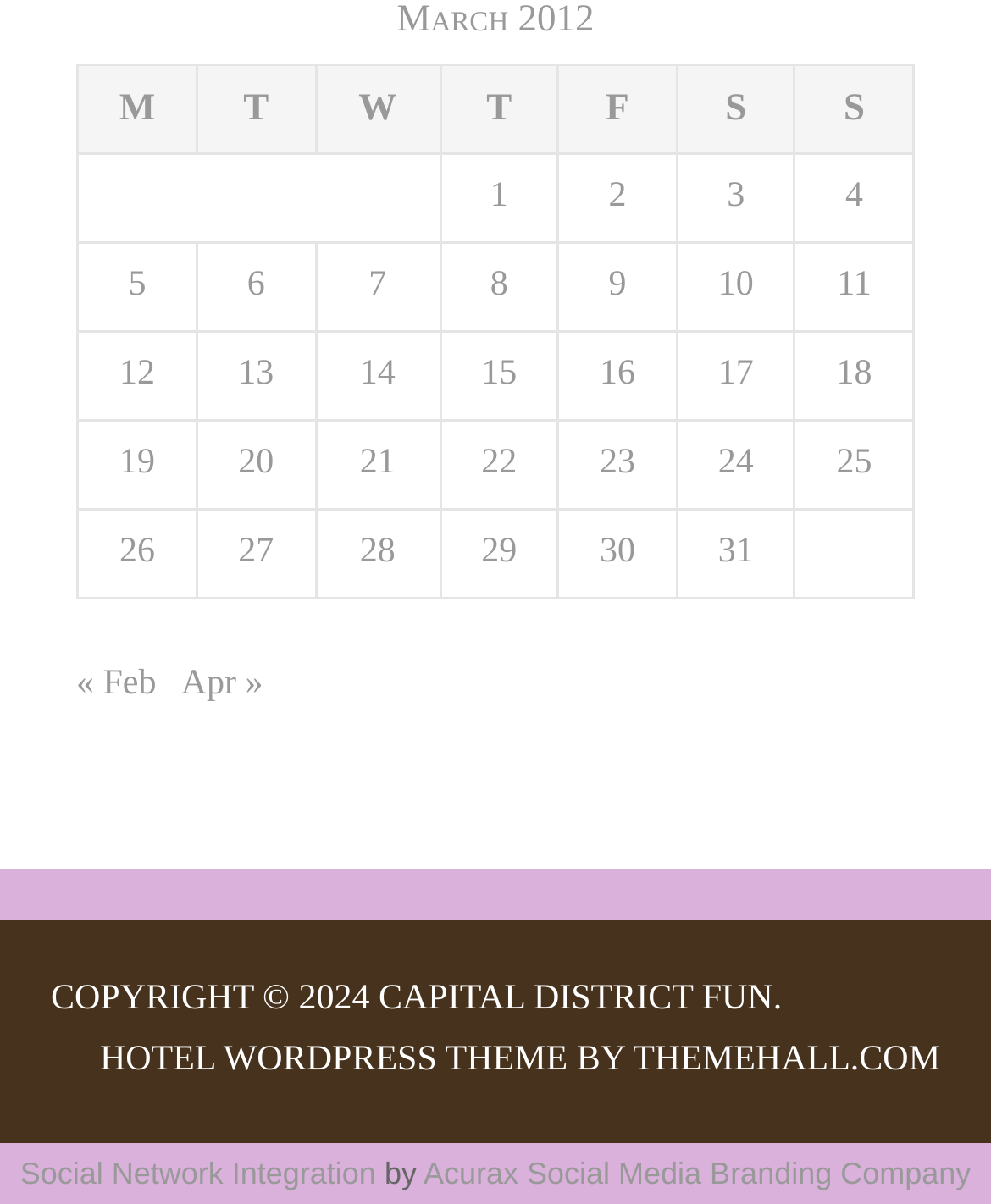Determine the bounding box coordinates for the UI element matching this description: "10".

[0.724, 0.222, 0.76, 0.253]